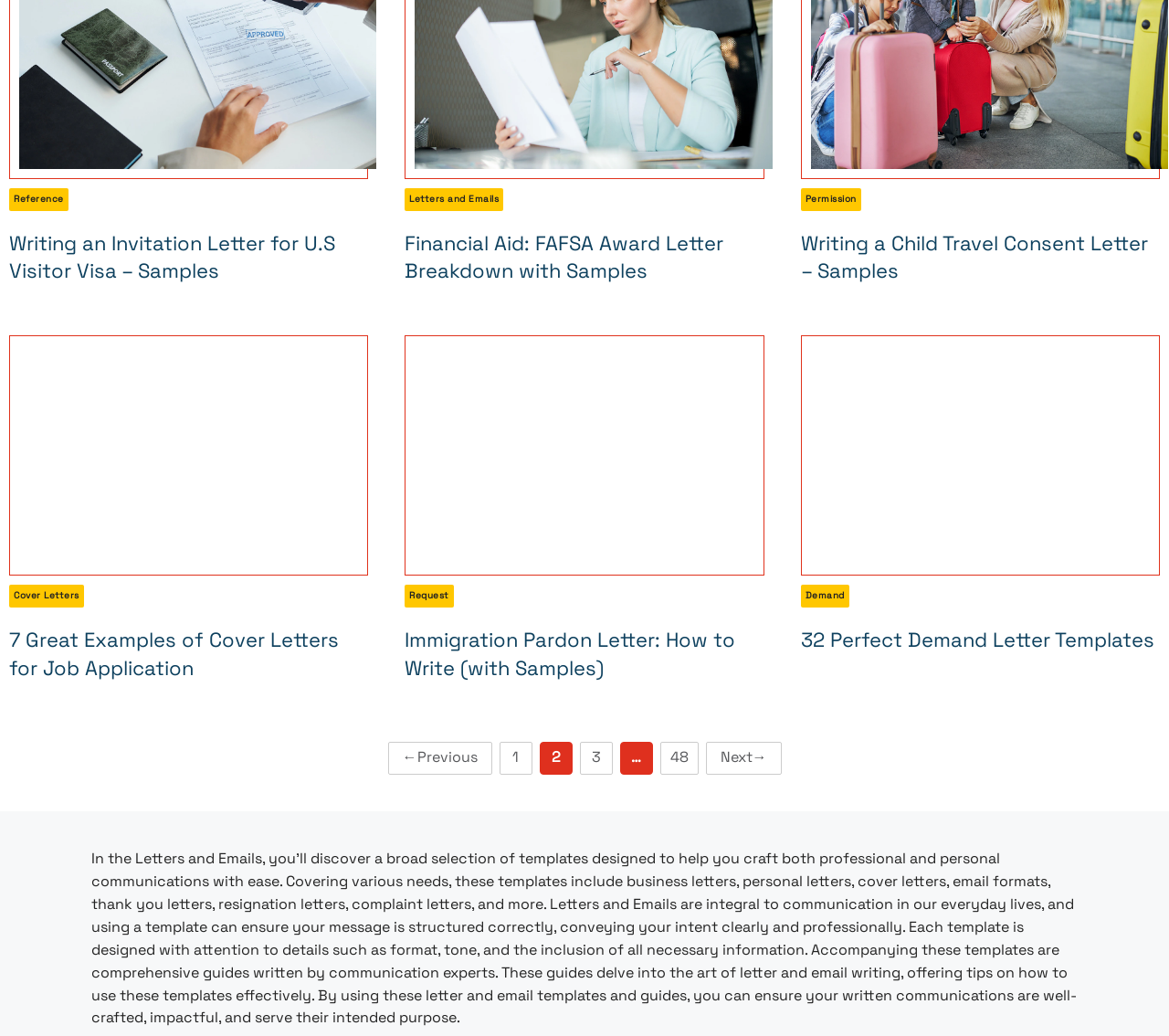Provide a short answer using a single word or phrase for the following question: 
What is the purpose of the templates on this webpage?

To help craft professional and personal communications